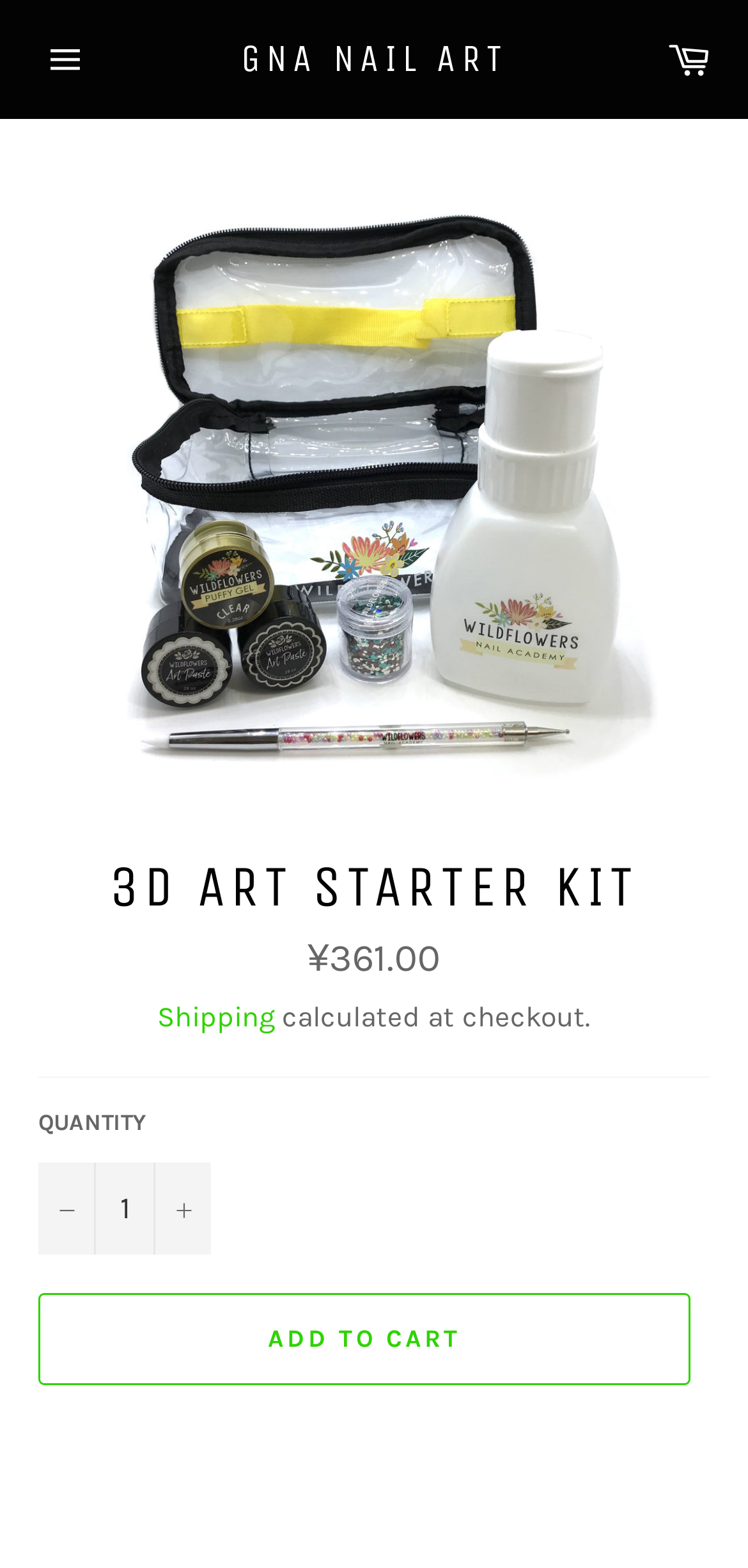Provide a thorough description of the webpage you see.

The webpage is about a 3D Art Starter Kit, specifically highlighting the essential items needed to get started with 3D art without over-committing. 

At the top left, there is a site navigation button. Next to it, there is a link to the website's homepage, "GNA NAIL ART". On the top right, there is a link to the cart. 

Below the top navigation, there is a large link to the "3D Art Starter Kit" which is accompanied by an image of the kit. The image takes up most of the width of the page. 

Below the image, there is a heading that reads "3D ART STARTER KIT". Underneath the heading, there is a section displaying the regular price of the kit, ¥361.00. 

To the right of the price section, there is a link to the shipping information, which mentions that the shipping cost will be calculated at checkout. 

Below the price and shipping information, there is a horizontal separator line. 

Underneath the separator, there is a section for quantity selection. It includes a label "QUANTITY", a textbox to input the quantity, and two buttons to increase or decrease the quantity. The decrease button has a minus sign, and the increase button has a plus sign. 

Finally, at the bottom, there is a prominent "ADD TO CART" button.